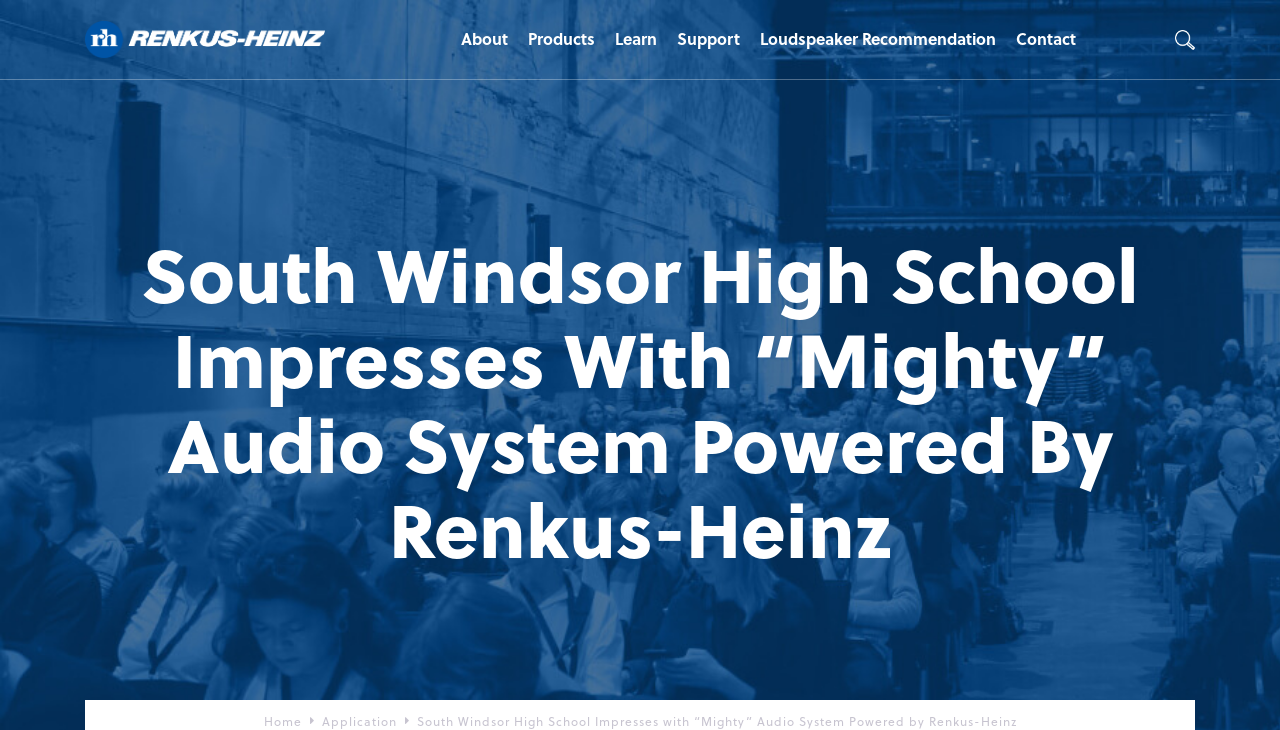Determine the main headline from the webpage and extract its text.

South Windsor High School Impresses With “Mighty” Audio System Powered By Renkus-Heinz